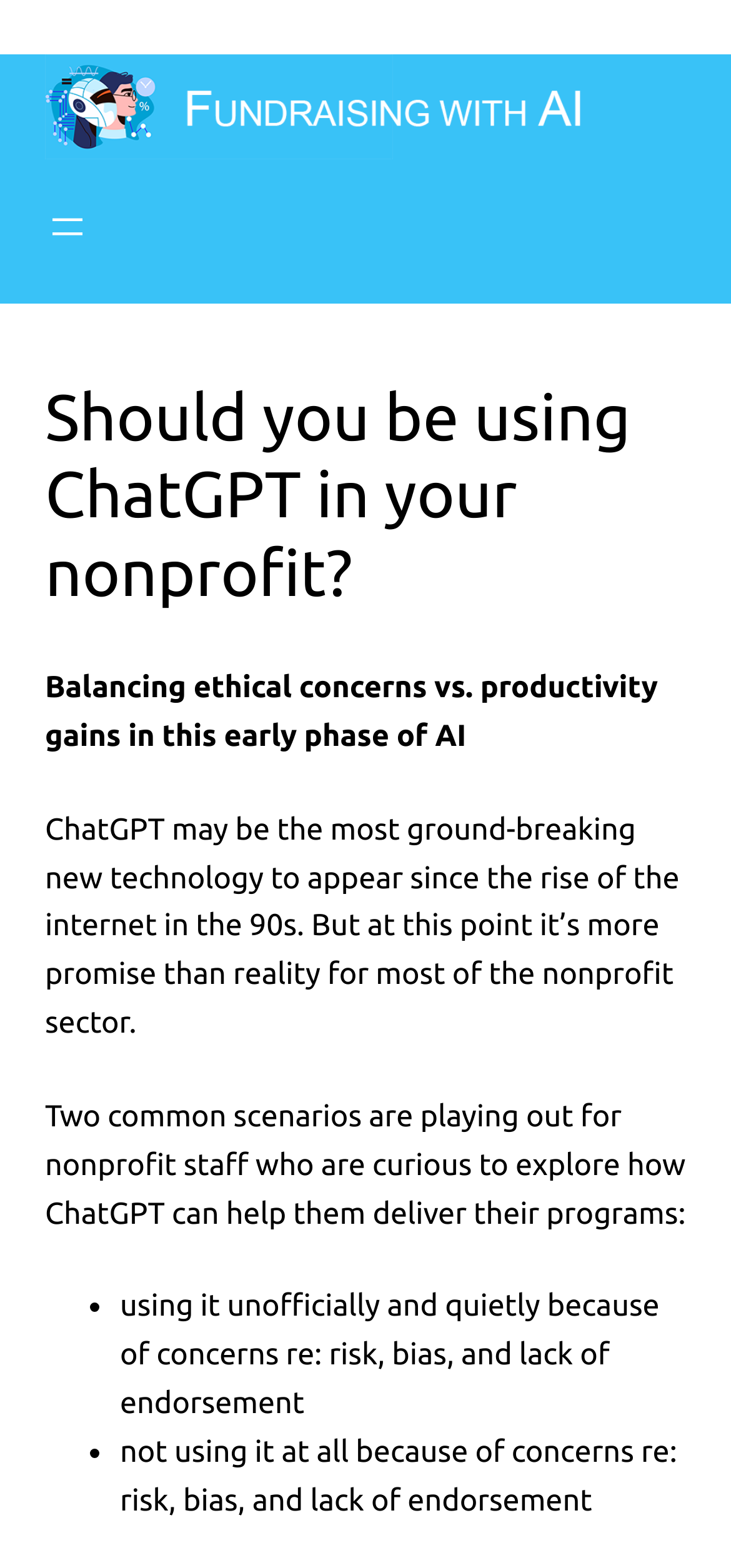Please answer the following question using a single word or phrase: 
What concerns do nonprofit staff have about using ChatGPT?

Risk, bias, and lack of endorsement